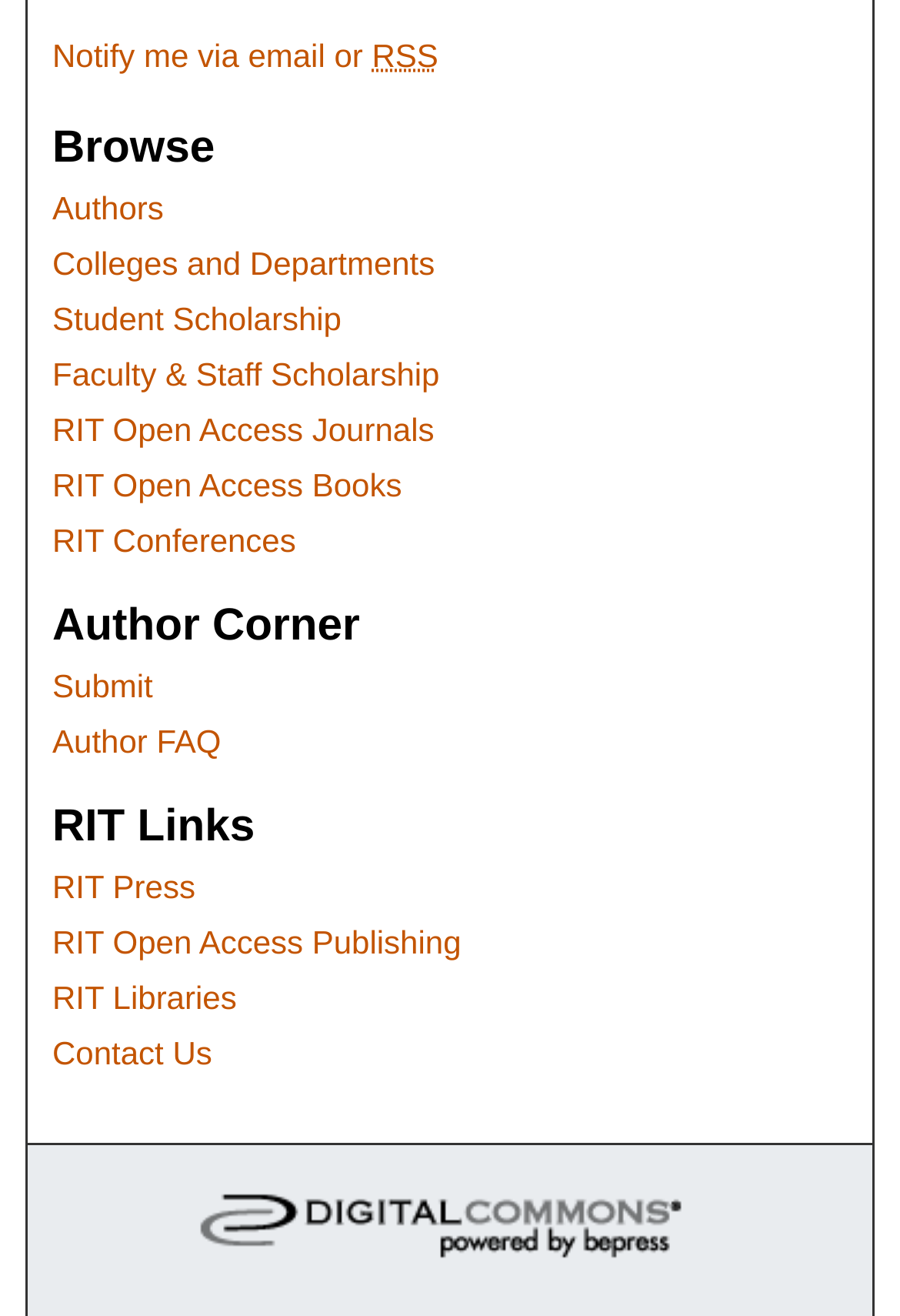Determine the coordinates of the bounding box that should be clicked to complete the instruction: "Browse authors". The coordinates should be represented by four float numbers between 0 and 1: [left, top, right, bottom].

[0.058, 0.105, 0.942, 0.133]